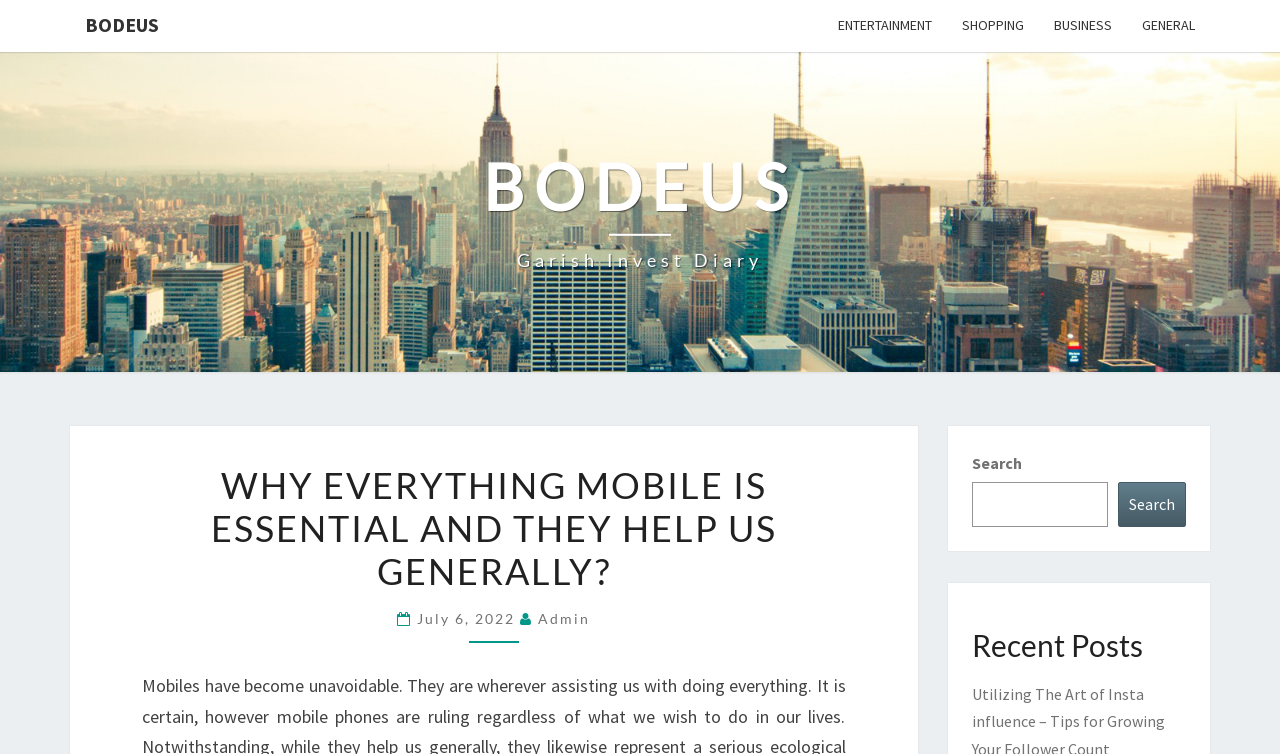Determine the bounding box coordinates for the clickable element required to fulfill the instruction: "view recent posts". Provide the coordinates as four float numbers between 0 and 1, i.e., [left, top, right, bottom].

[0.759, 0.832, 0.927, 0.88]